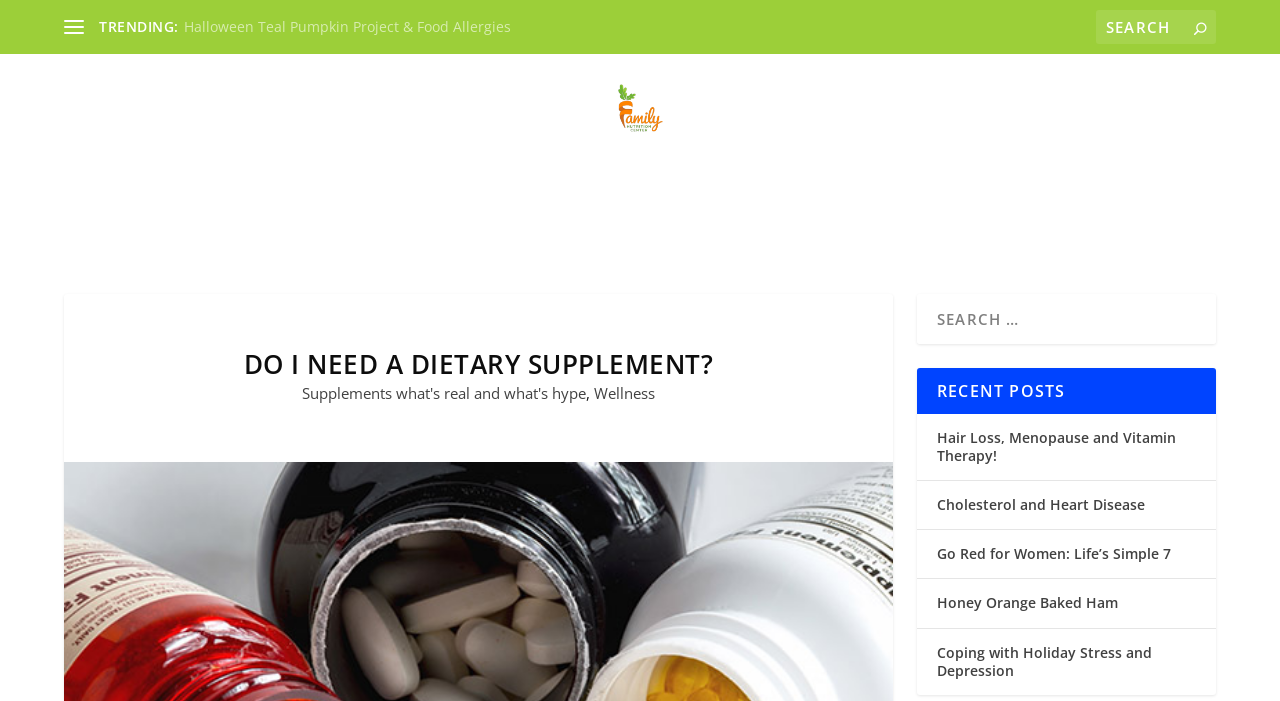Determine the bounding box coordinates of the target area to click to execute the following instruction: "Read about Halloween Teal Pumpkin Project and Food Allergies."

[0.143, 0.024, 0.399, 0.051]